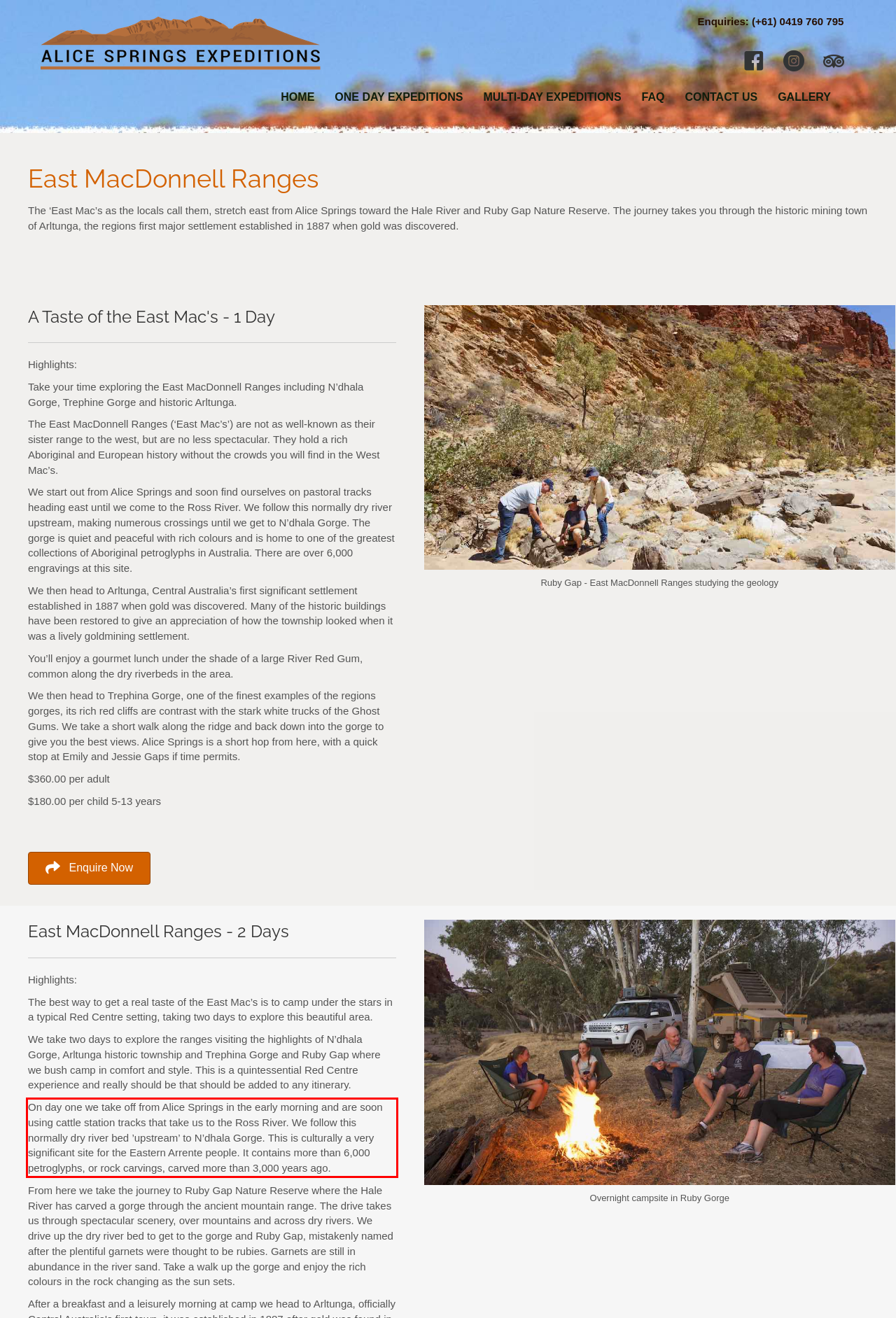You are provided with a screenshot of a webpage that includes a red bounding box. Extract and generate the text content found within the red bounding box.

On day one we take off from Alice Springs in the early morning and are soon using cattle station tracks that take us to the Ross River. We follow this normally dry river bed ’upstream’ to N’dhala Gorge. This is culturally a very significant site for the Eastern Arrente people. It contains more than 6,000 petroglyphs, or rock carvings, carved more than 3,000 years ago.